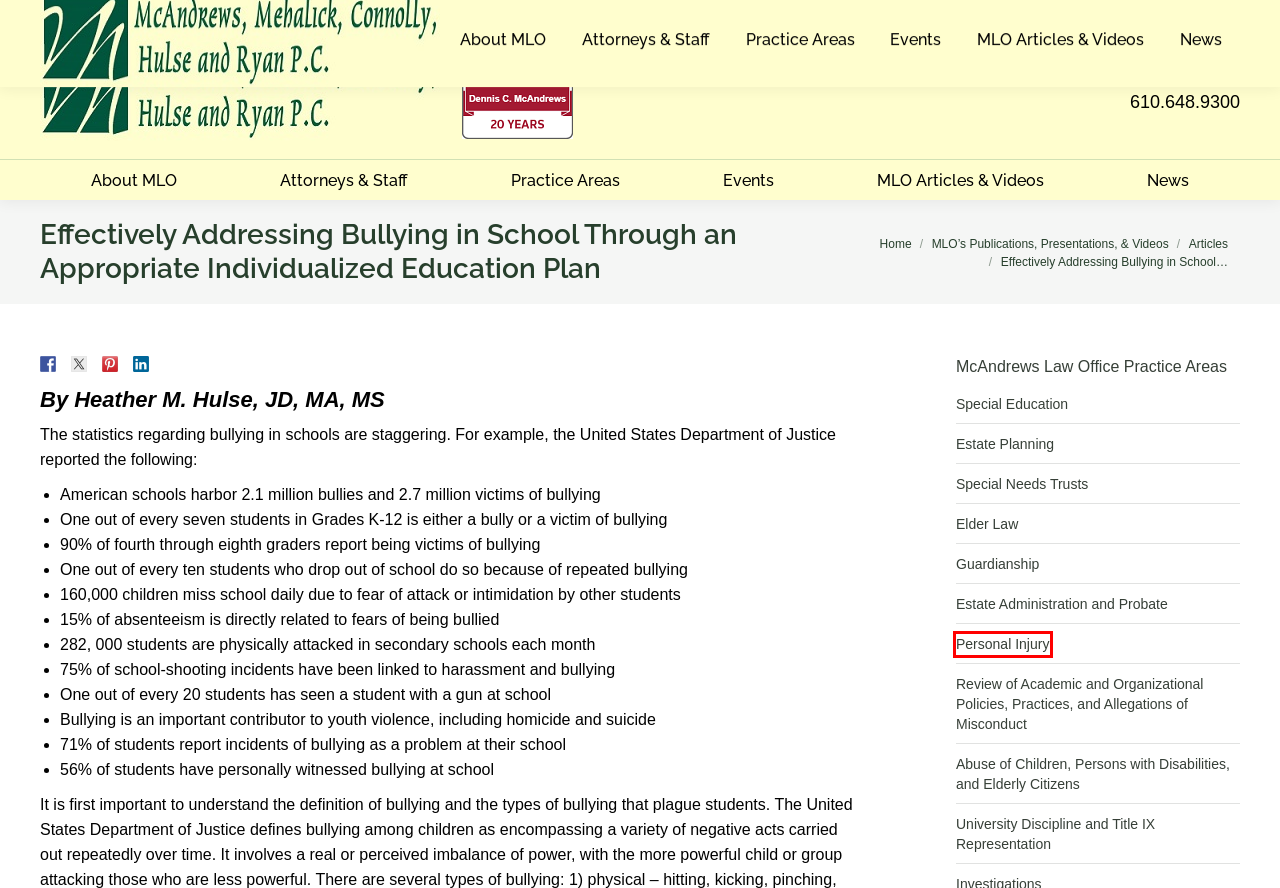Review the screenshot of a webpage that includes a red bounding box. Choose the most suitable webpage description that matches the new webpage after clicking the element within the red bounding box. Here are the candidates:
A. Estate Administration and Probate - McAndrews Law Firm
B. Estate Planning - McAndrews Law Firm
C. Articles - McAndrews Law Firm
D. Allegations of Misconduct - McAndrews Law Firm
E. Personal Injury - McAndrews Law Firm
F. University Discipline and Title IX Representation - McAndrews Law Firm
G. Abuse of Children, Persons with Disabilities and Elderly Citizens - McAndrews Law Firm
H. Special Needs Trusts - McAndrews Law Firm

E